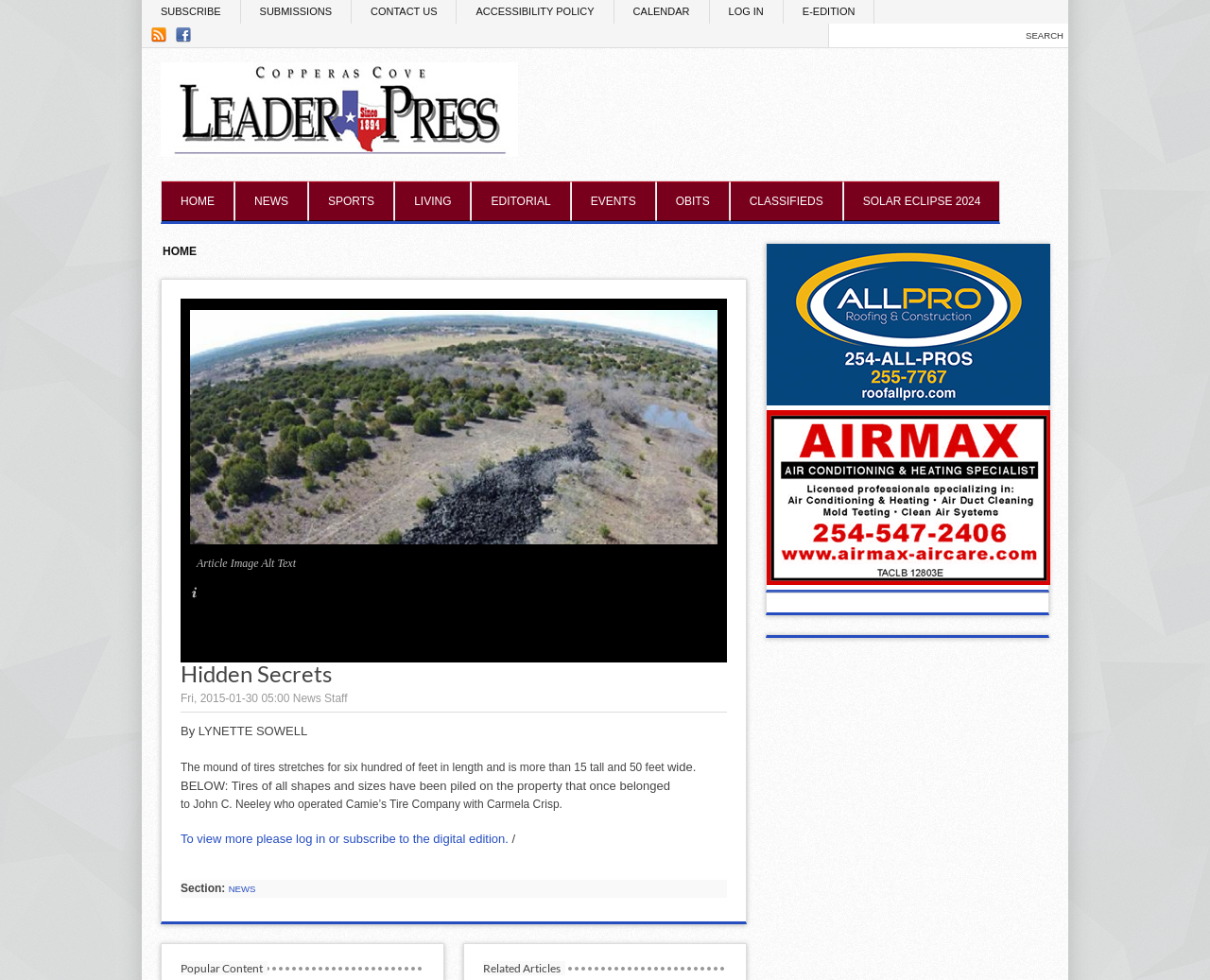Answer the question briefly using a single word or phrase: 
How many images are there in the article?

3